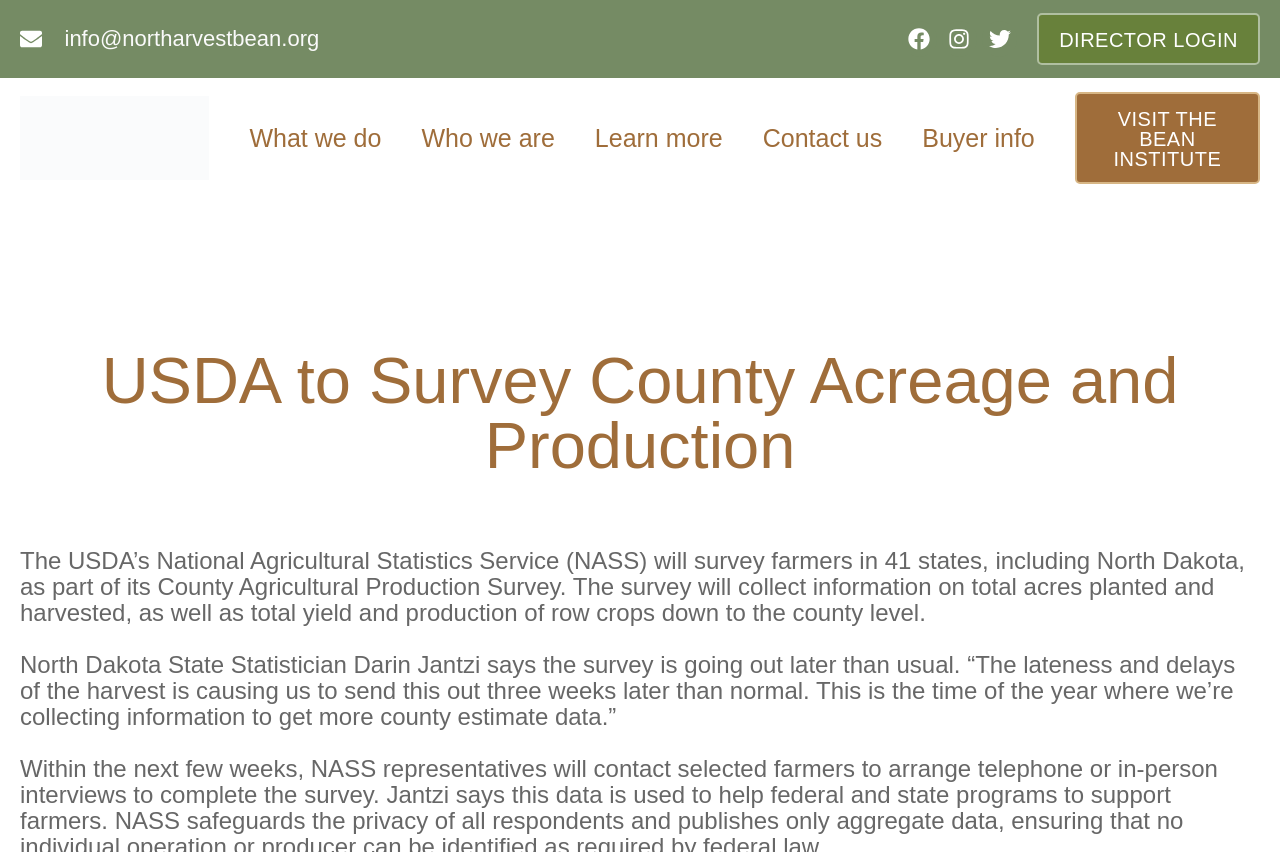Could you please study the image and provide a detailed answer to the question:
What social media platforms are linked on the webpage?

The webpage has links to three social media platforms: Facebook, Instagram, and Twitter, which are represented by their respective icons and can be found at the top of the webpage.